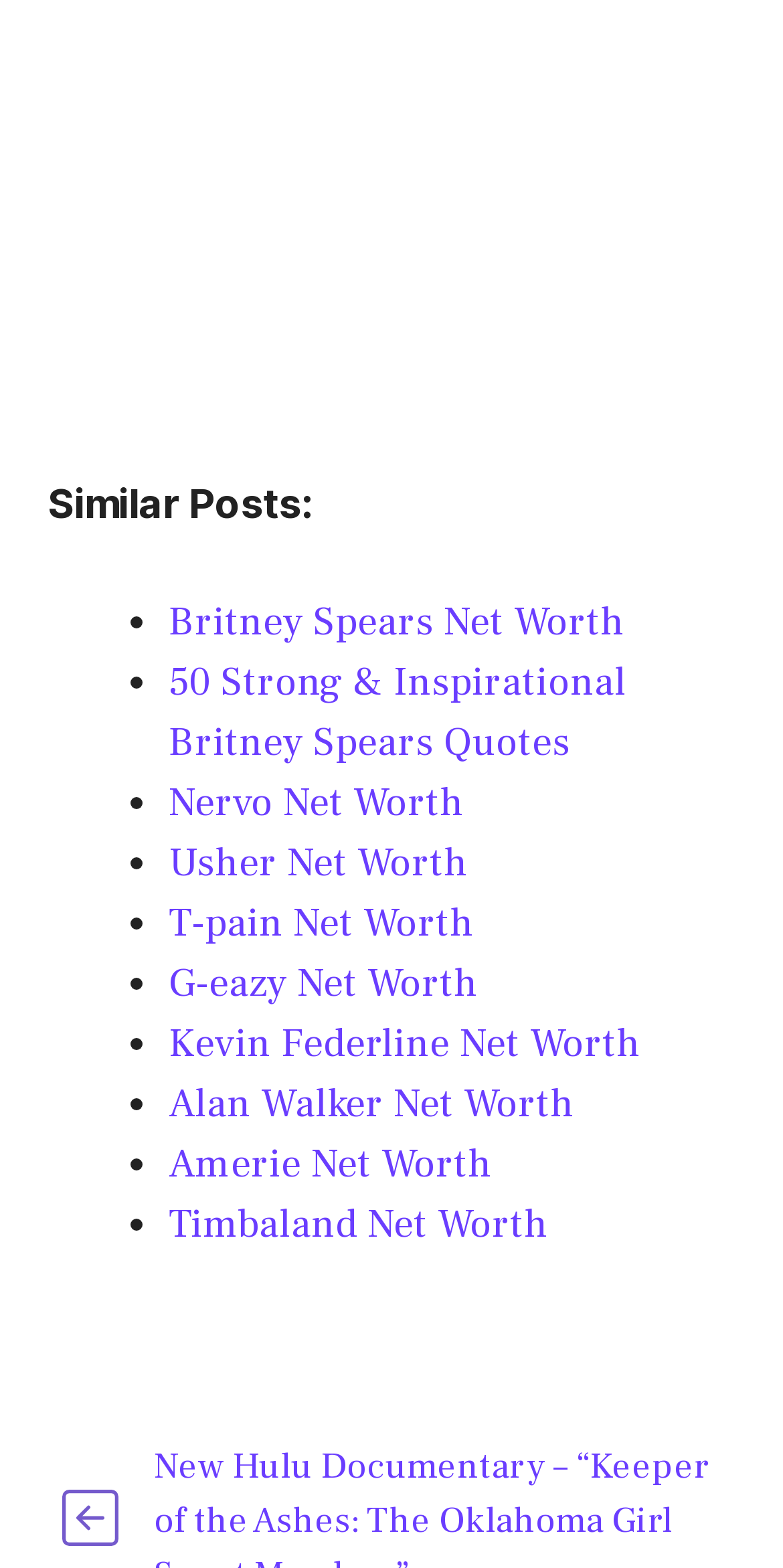Kindly determine the bounding box coordinates of the area that needs to be clicked to fulfill this instruction: "Check out 50 Strong & Inspirational Britney Spears Quotes".

[0.215, 0.418, 0.8, 0.49]